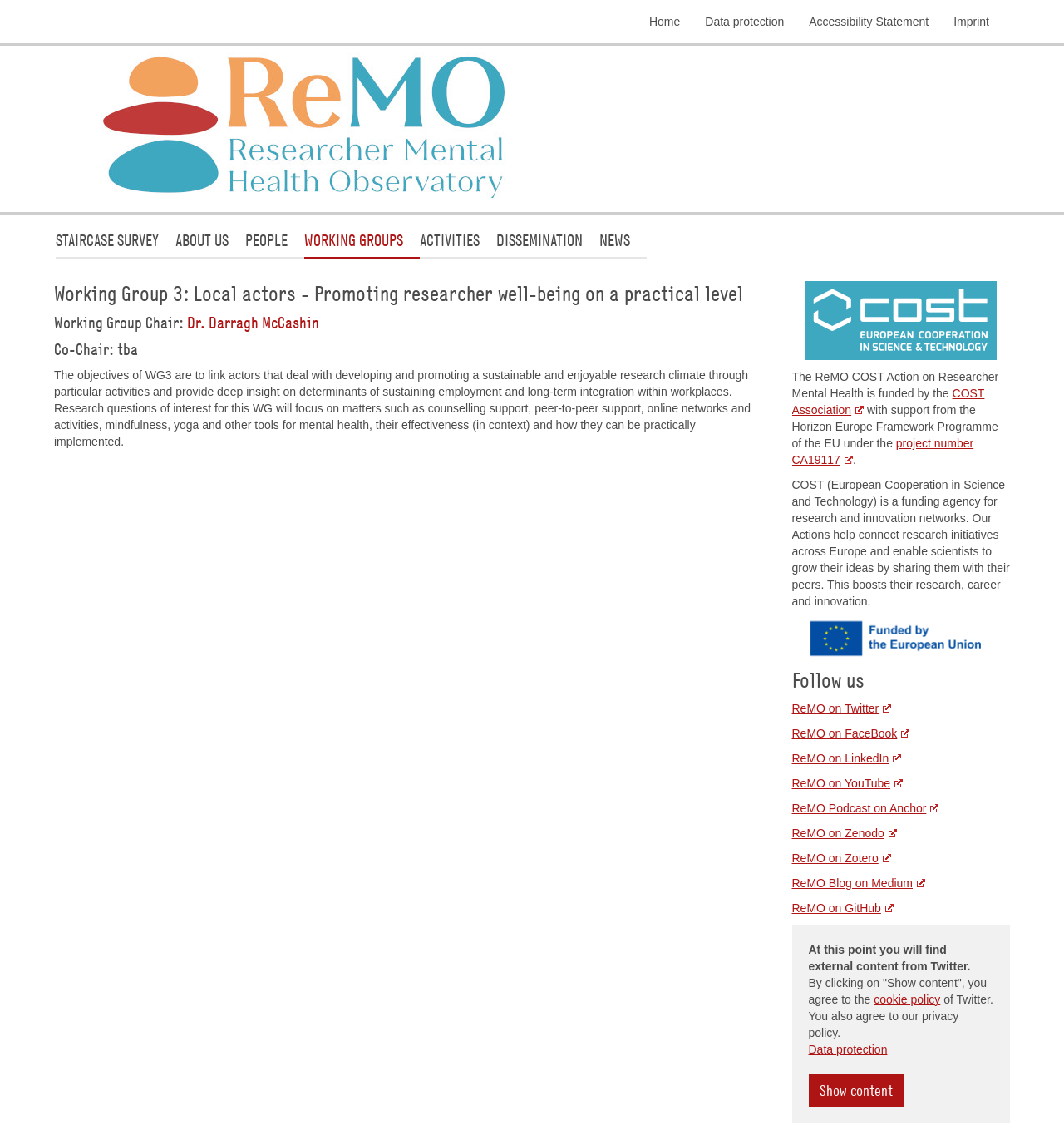Identify the bounding box coordinates of the element to click to follow this instruction: 'View Working Group 3 details'. Ensure the coordinates are four float values between 0 and 1, provided as [left, top, right, bottom].

[0.051, 0.247, 0.721, 0.267]